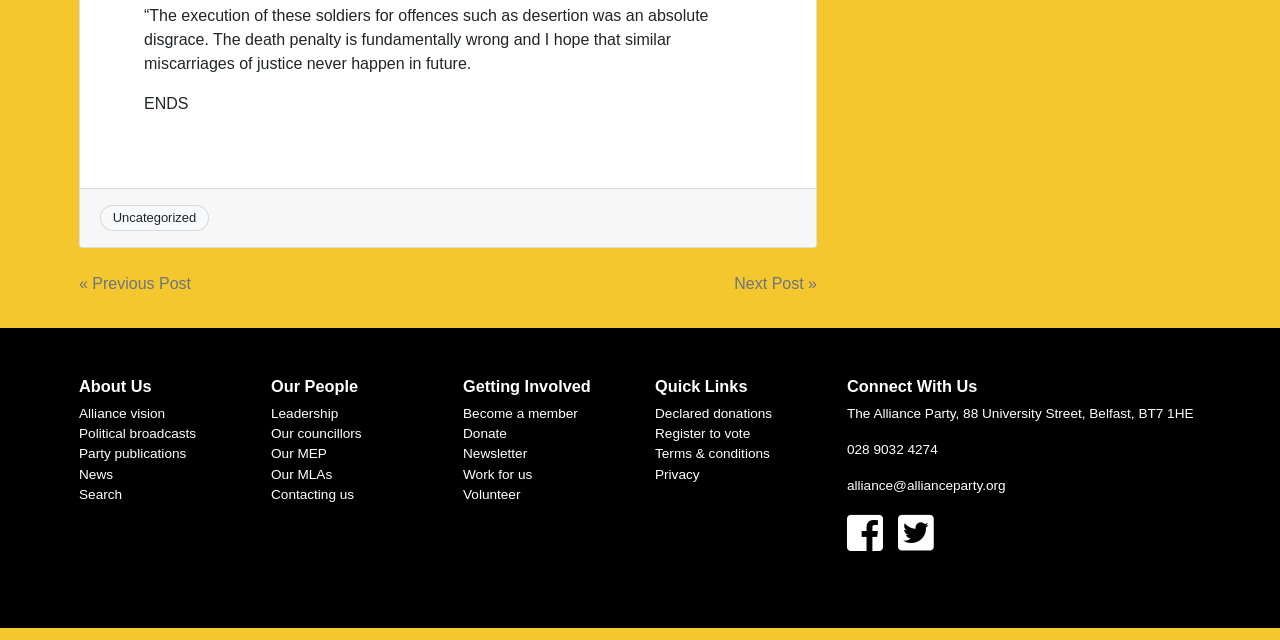Please predict the bounding box coordinates (top-left x, top-left y, bottom-right x, bottom-right y) for the UI element in the screenshot that fits the description: Our councillors

[0.212, 0.666, 0.283, 0.689]